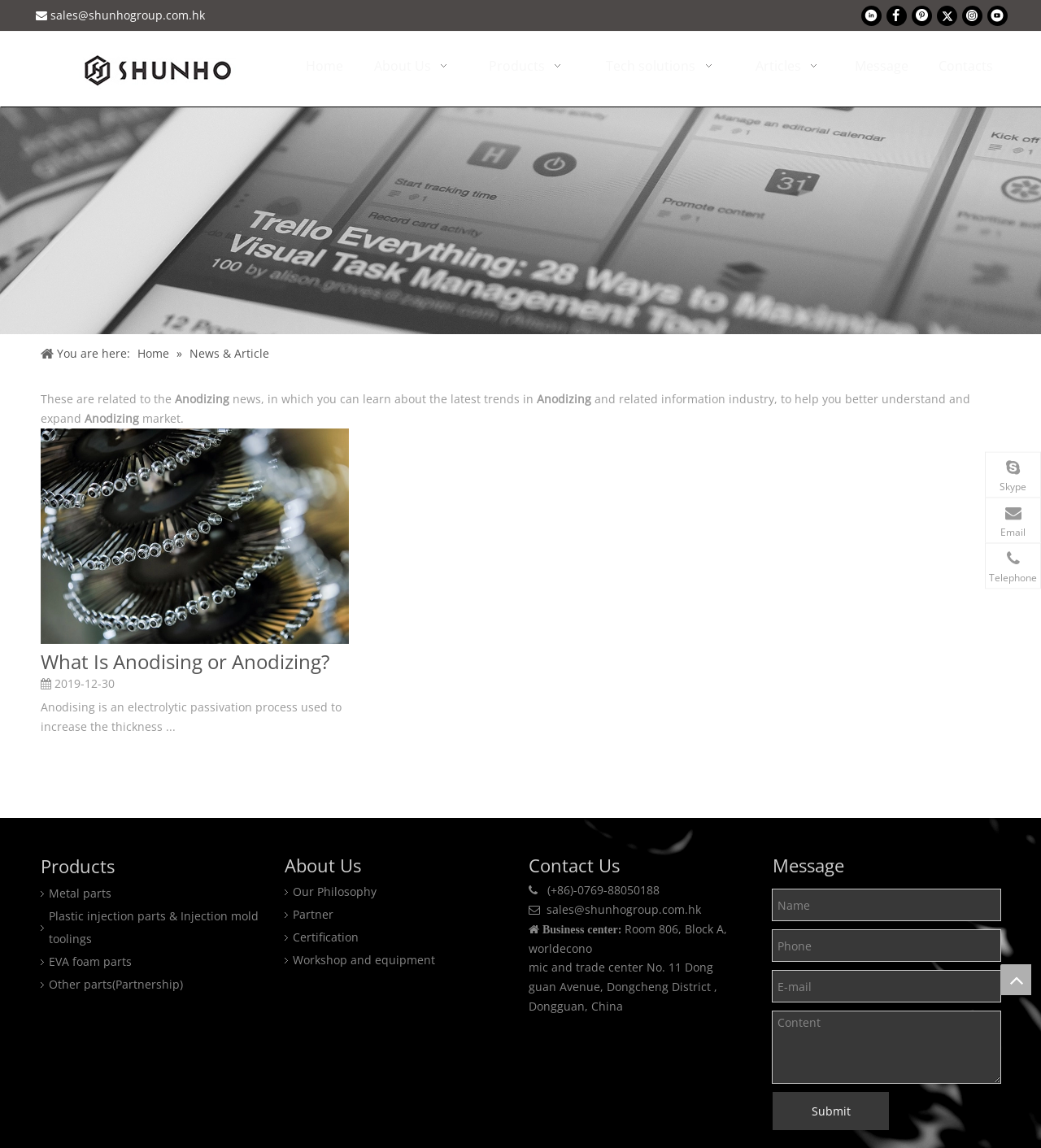Based on the element description: "top", identify the UI element and provide its bounding box coordinates. Use four float numbers between 0 and 1, [left, top, right, bottom].

[0.961, 0.84, 0.991, 0.867]